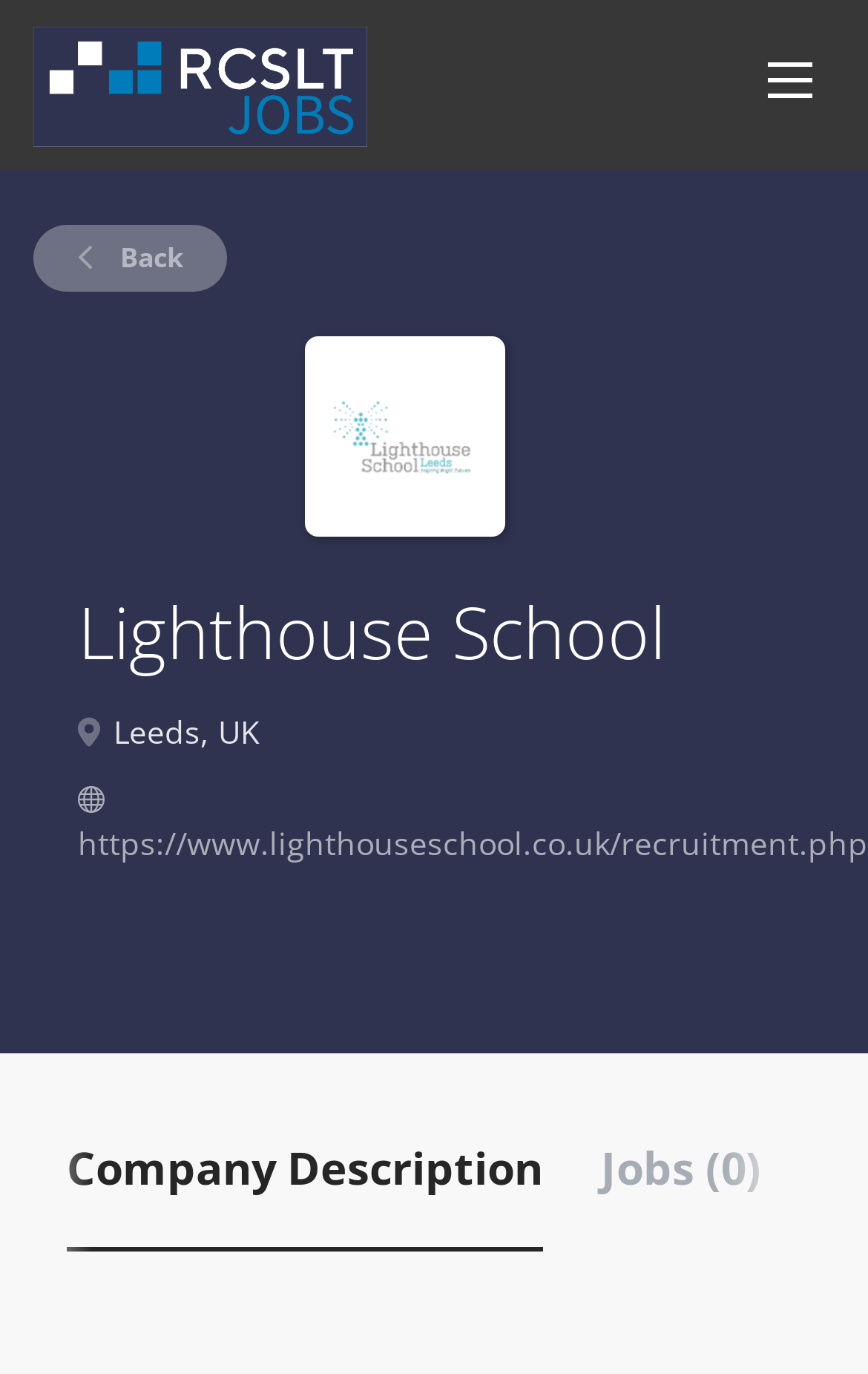Explain in detail what is displayed on the webpage.

The webpage is a job listing page for Lighthouse School on RCSLT Jobs. At the top left, there is a link to "RCSLT Jobs" accompanied by an image with the same name. Below this, there is a "Back" link. 

To the right of the "RCSLT Jobs" link, there is a heading that reads "Lighthouse School". Below the heading, the location "Leeds, UK" is displayed. Next to the location, there is a small image. 

Underneath the location, there is a link to the recruitment page of Lighthouse School. 

At the bottom of the page, there is a horizontal tab list with two tabs: "Company Description" and "Jobs (0)". The "Company Description" tab is not selected, and it controls the "about-info" section. The "Jobs (0)" tab is also not selected, and it controls the "all-vacancy" section.